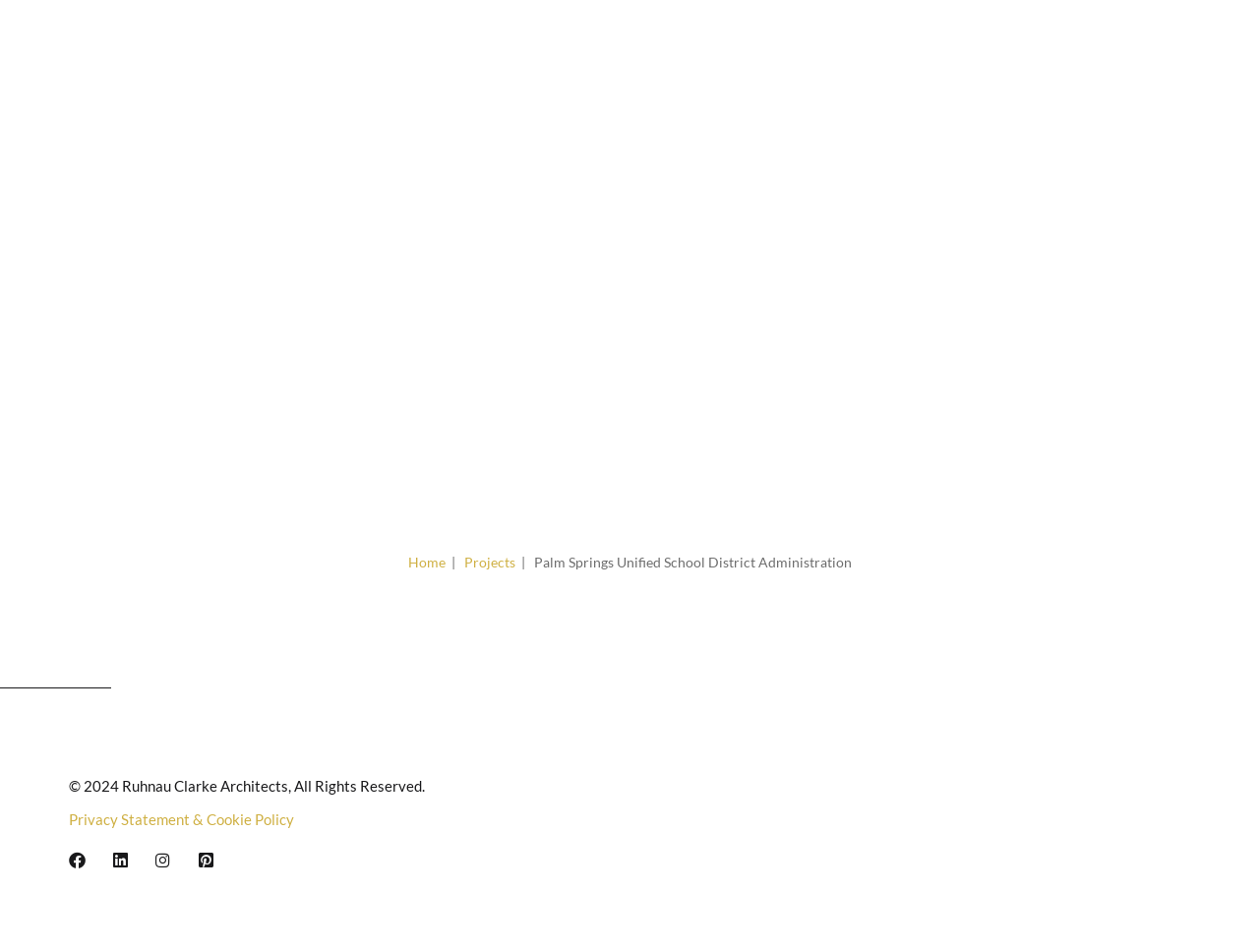Give a one-word or one-phrase response to the question:
What is the year of copyright mentioned?

2024